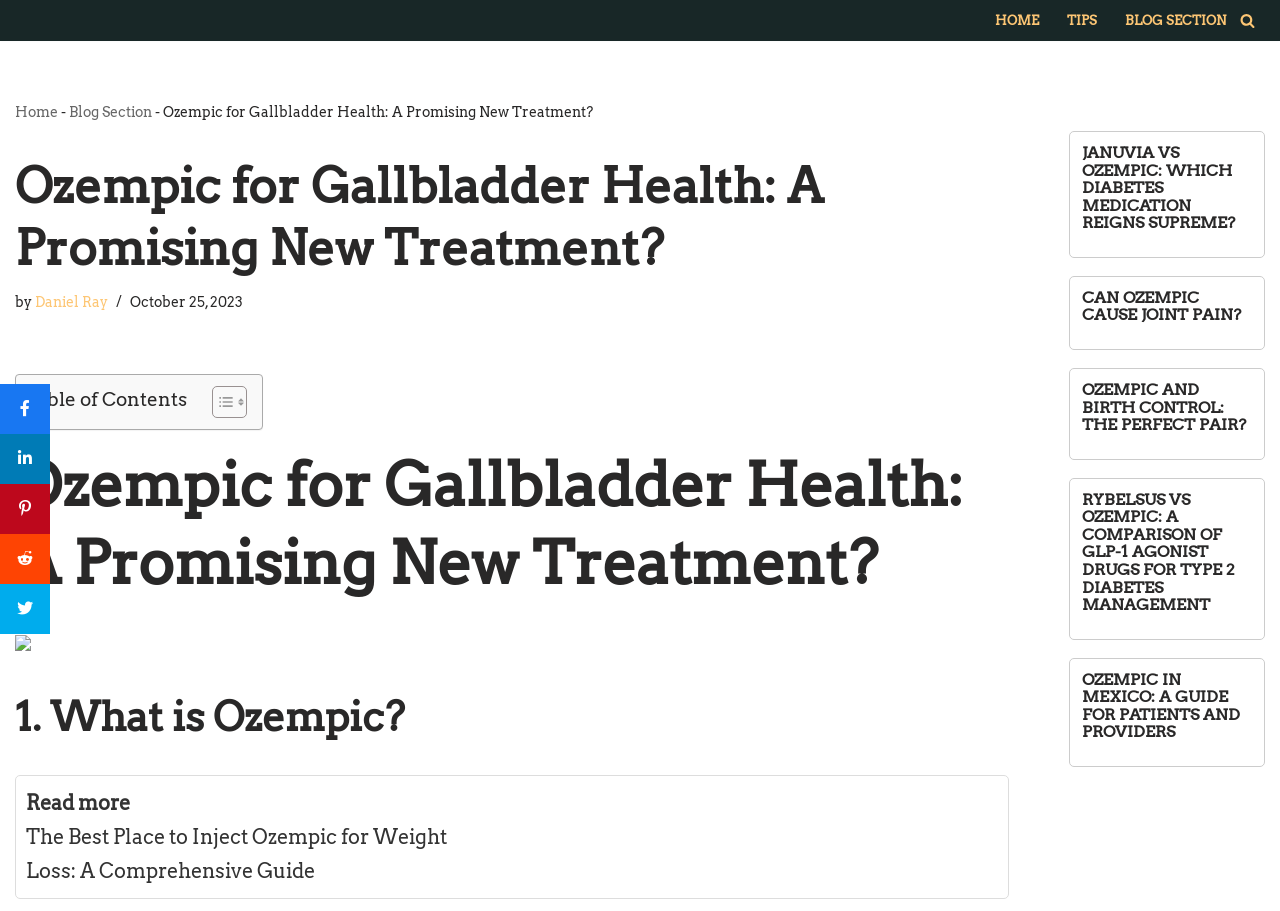Find and generate the main title of the webpage.

Ozempic for Gallbladder Health: A Promising New Treatment?